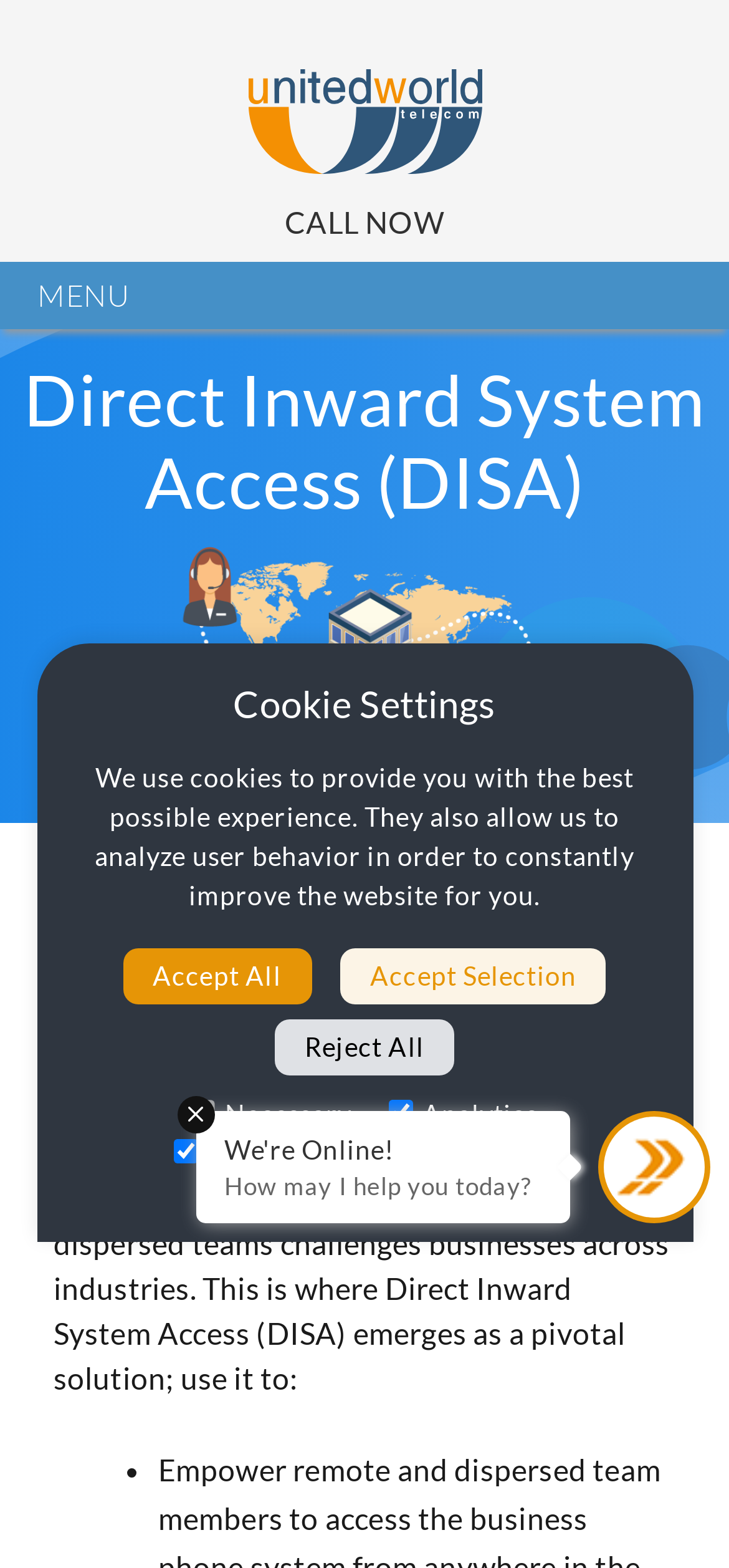Find the bounding box of the UI element described as follows: "contribute".

None